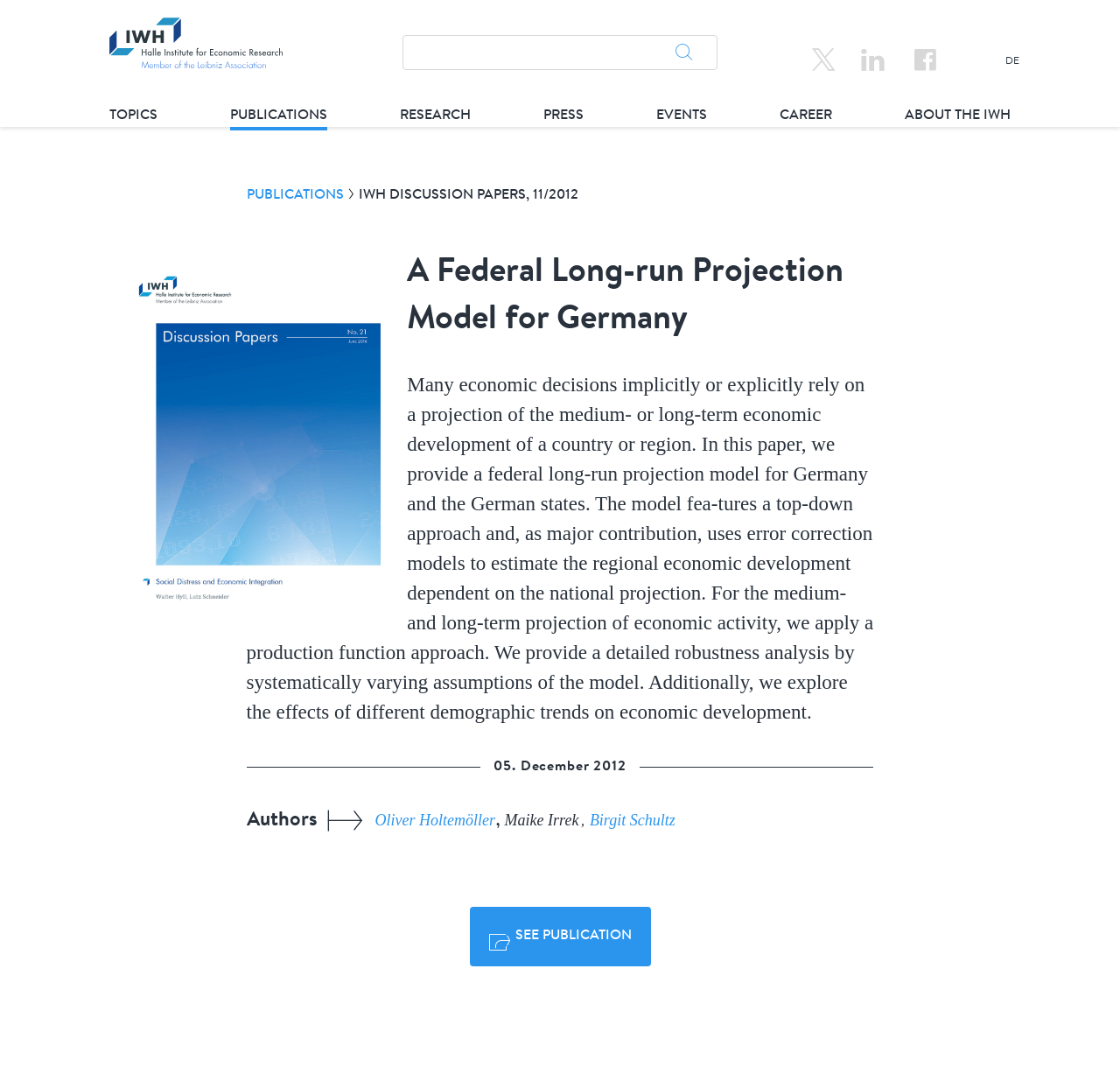How many authors are there for this publication?
Please ensure your answer to the question is detailed and covers all necessary aspects.

The authors of the publication are listed below the title, and they are Oliver Holtemöller, Maike Irrek, and Birgit Schultz, which makes a total of 3 authors.